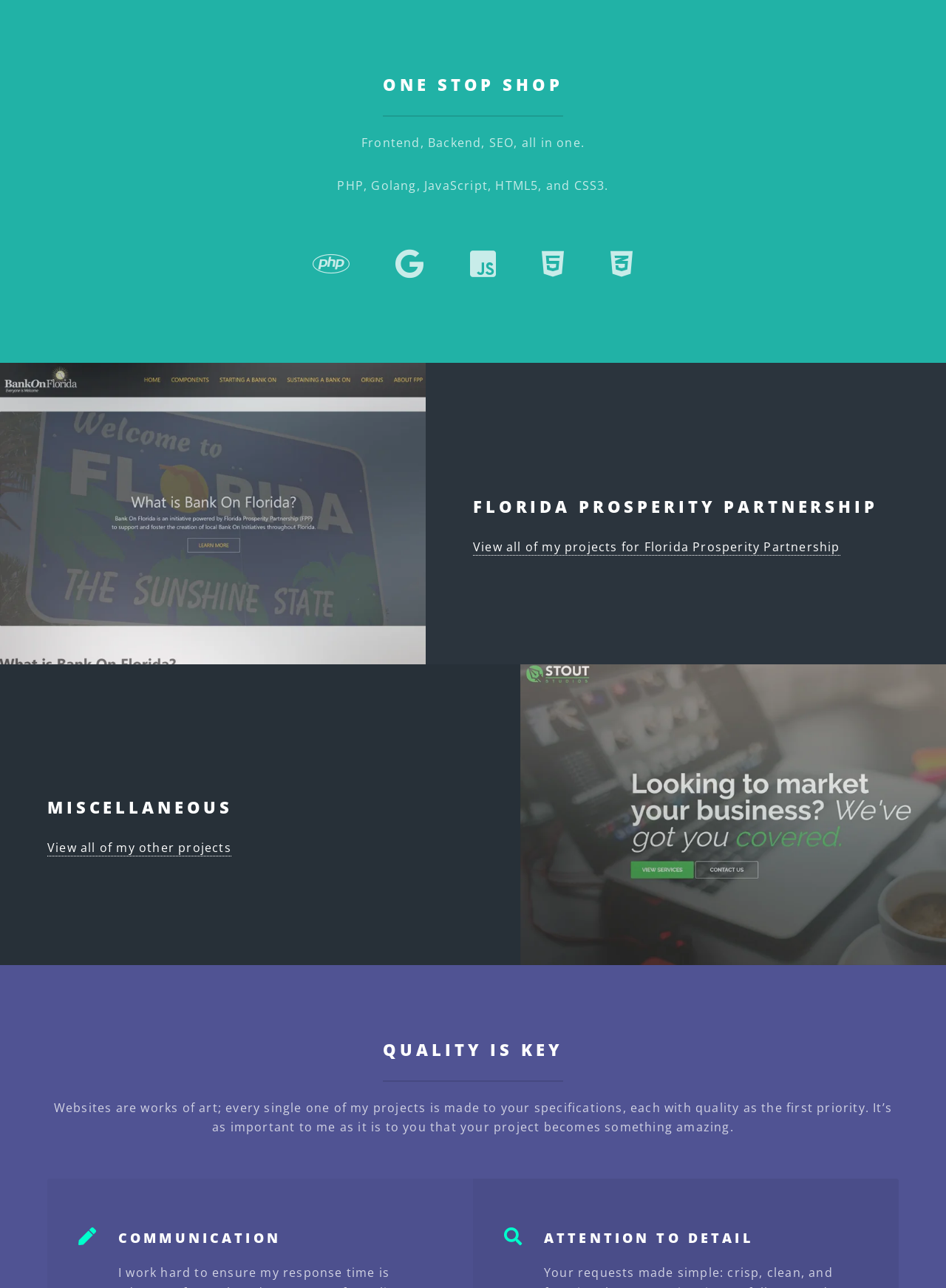Give a short answer to this question using one word or a phrase:
What is the name of the partnership mentioned on the webpage?

Florida Prosperity Partnership